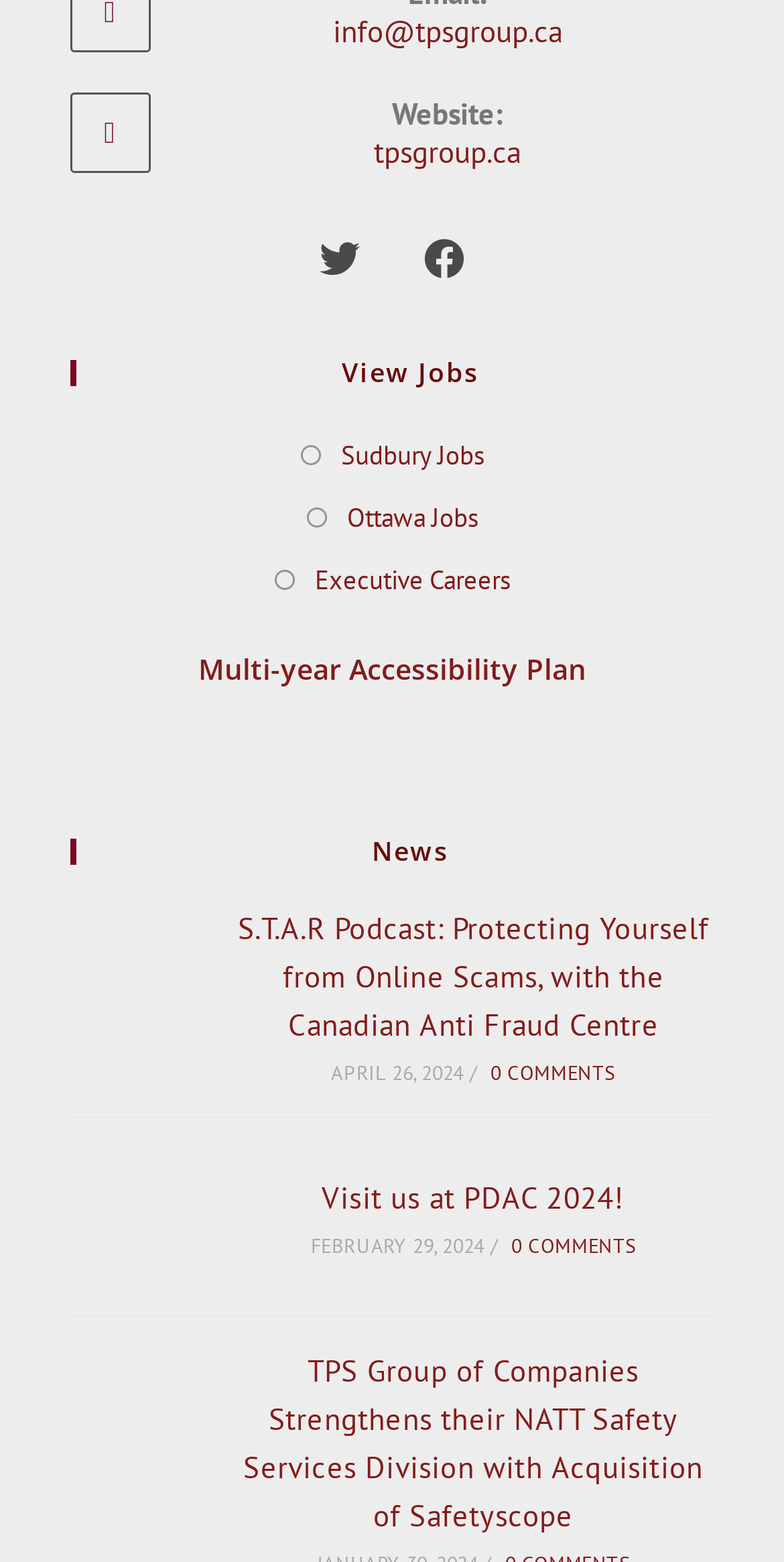What is the date of the latest news article?
Use the image to give a comprehensive and detailed response to the question.

I looked for the latest news article and found the date 'APRIL 26, 2024' associated with the article 'S.T.A.R Podcast: Protecting Yourself from Online Scams, with the Canadian Anti Fraud Centre'.